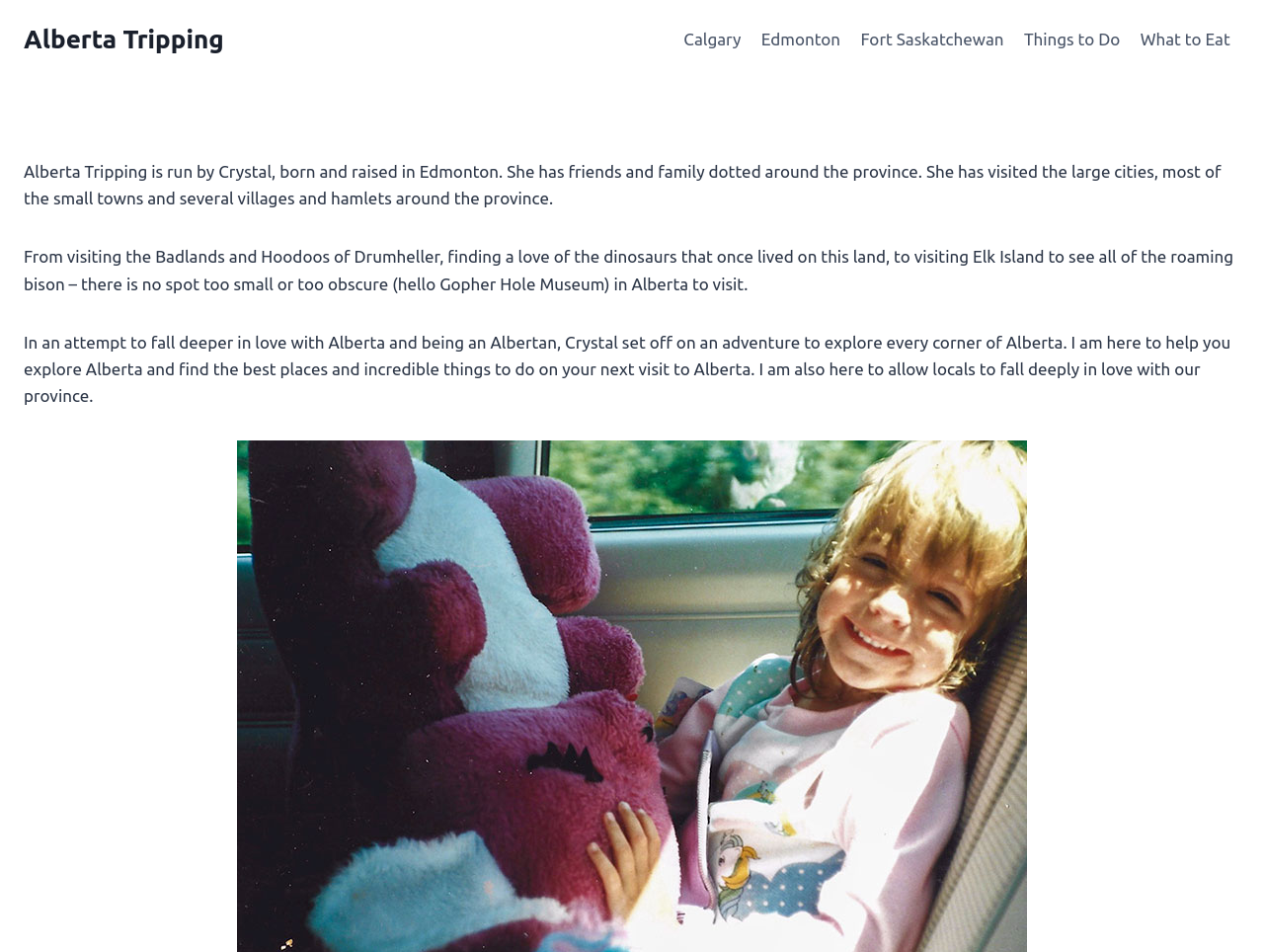What is the last link in the Primary Navigation?
Answer the question with as much detail as possible.

By examining the links within the Primary Navigation element, the last link is found to be 'What to Eat' with bounding box coordinates [0.894, 0.017, 0.981, 0.066].